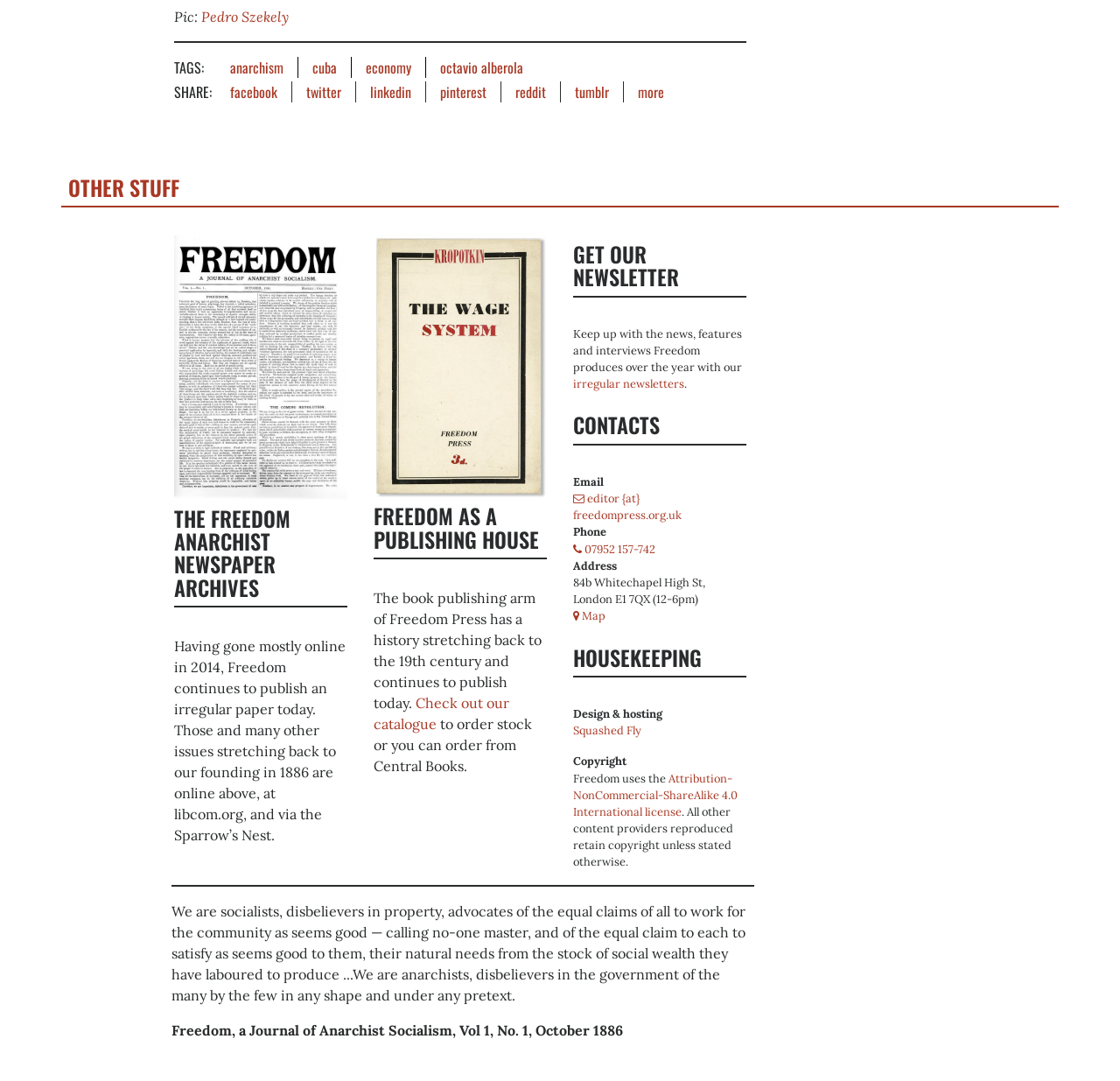Find the bounding box of the web element that fits this description: "More in Articles".

None